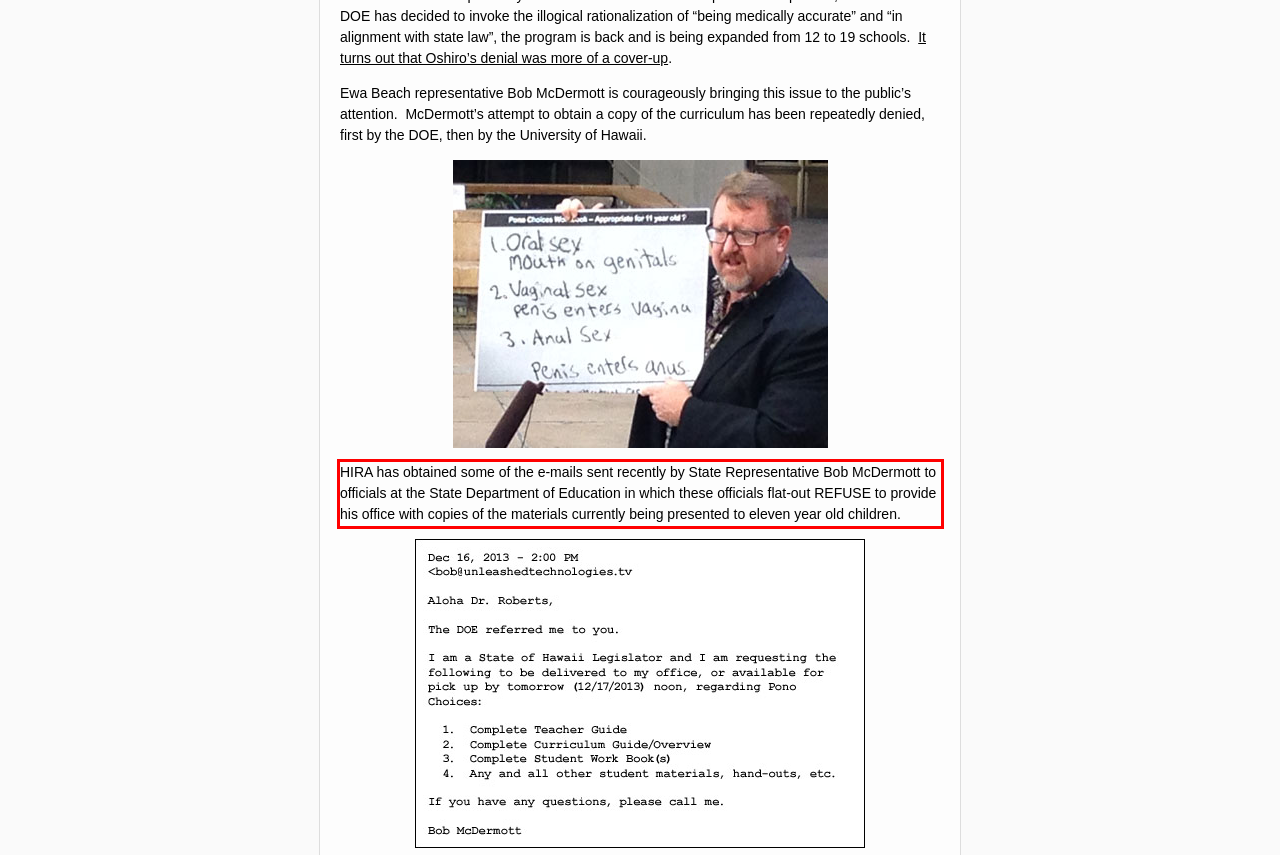Given a webpage screenshot, locate the red bounding box and extract the text content found inside it.

HIRA has obtained some of the e-mails sent recently by State Representative Bob McDermott to officials at the State Department of Education in which these officials flat-out REFUSE to provide his office with copies of the materials currently being presented to eleven year old children.